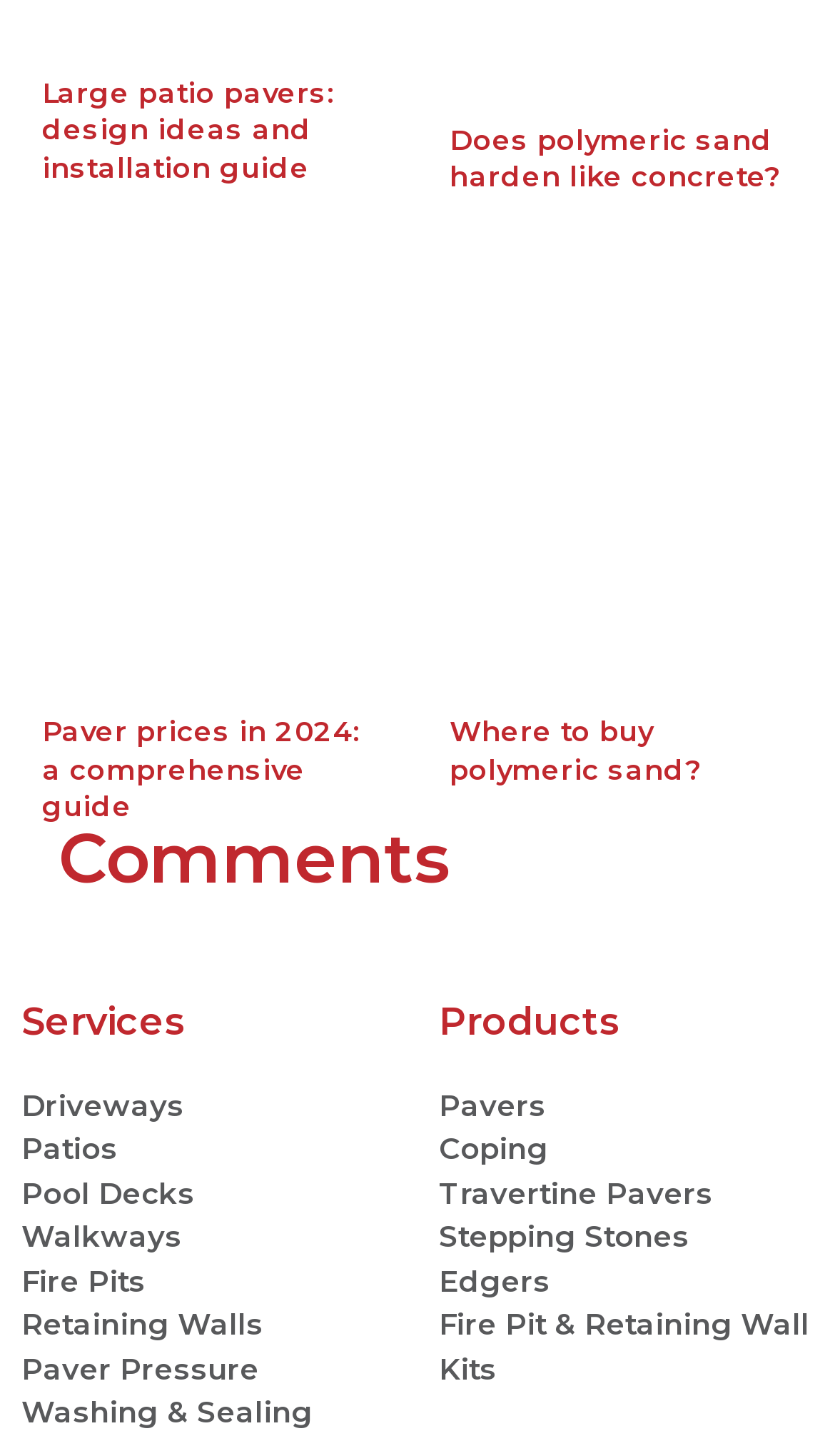Pinpoint the bounding box coordinates of the area that must be clicked to complete this instruction: "Learn about 'Driveways'".

[0.026, 0.744, 0.474, 0.774]